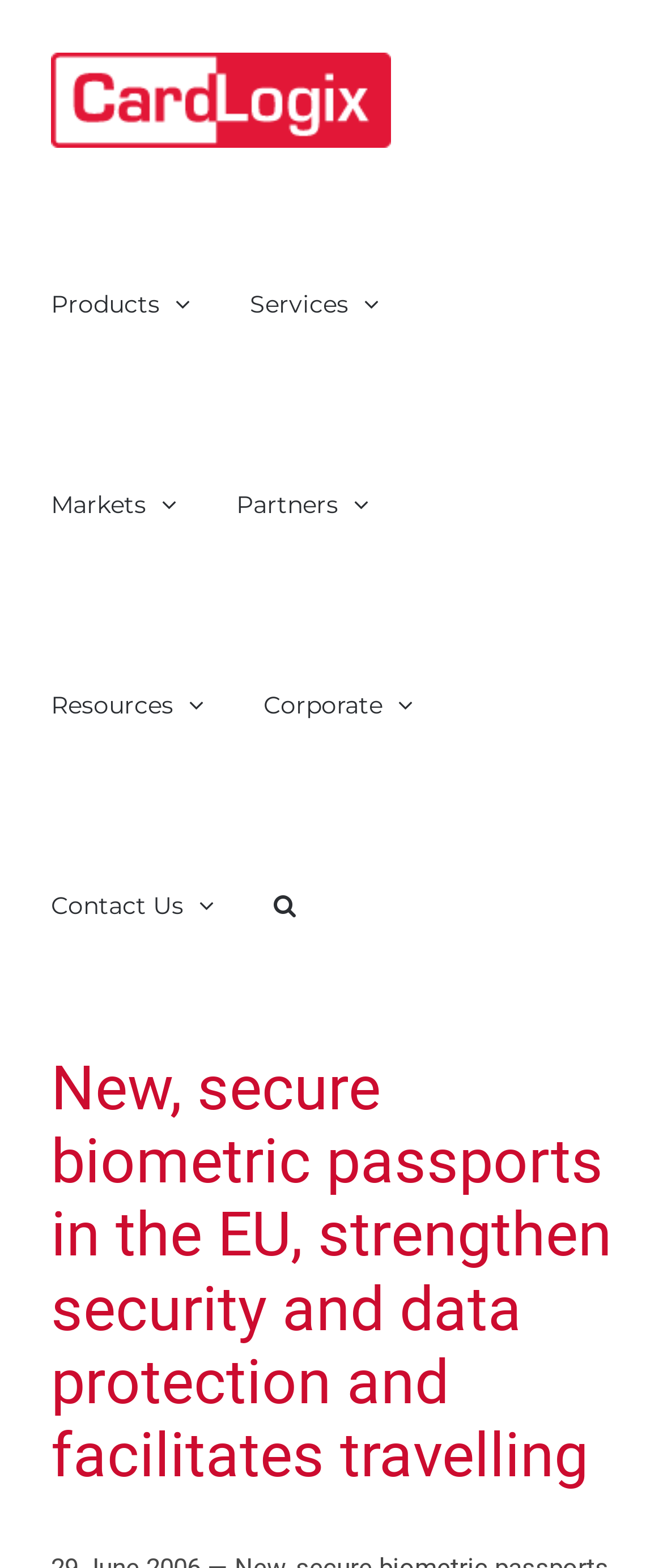Is there a way to go to the top of the page?
Please use the image to deliver a detailed and complete answer.

I found a link with the text ' Go to Top' at the bottom of the page, which suggests that clicking on it will take the user to the top of the page.